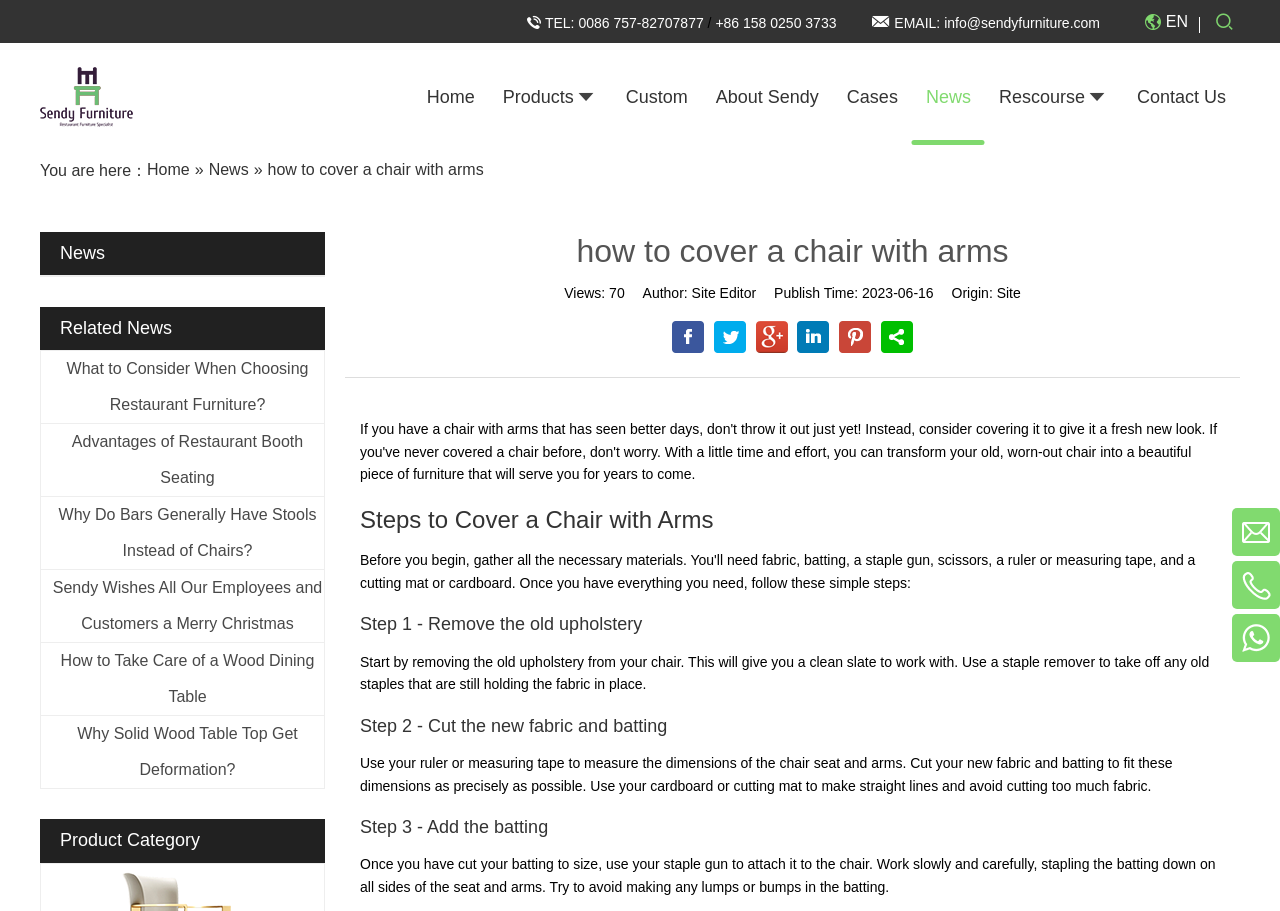Please provide the bounding box coordinates for the UI element as described: "News". The coordinates must be four floats between 0 and 1, represented as [left, top, right, bottom].

[0.163, 0.177, 0.194, 0.196]